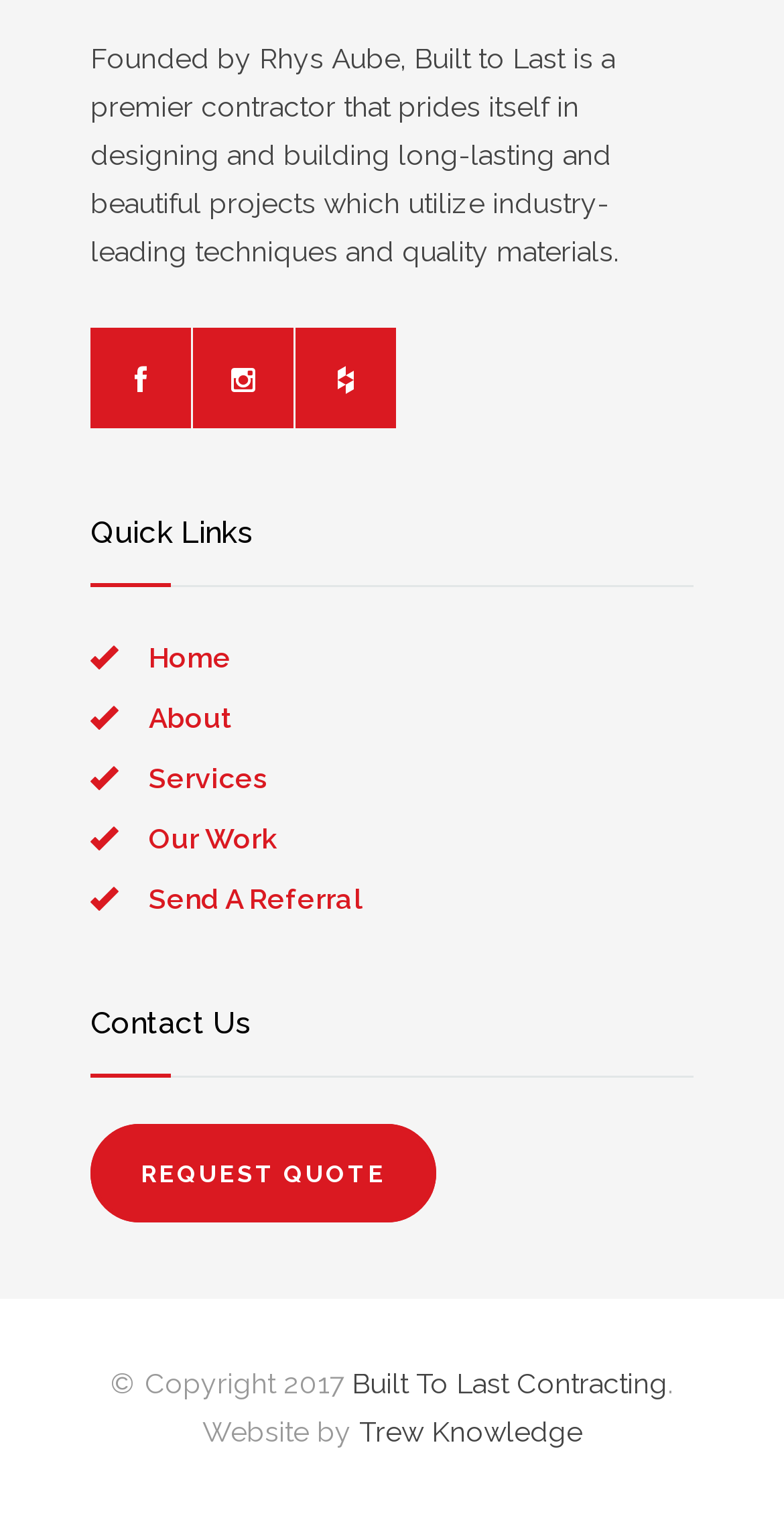Identify the bounding box coordinates of the part that should be clicked to carry out this instruction: "Click on the 'About' link".

[0.19, 0.463, 0.297, 0.484]